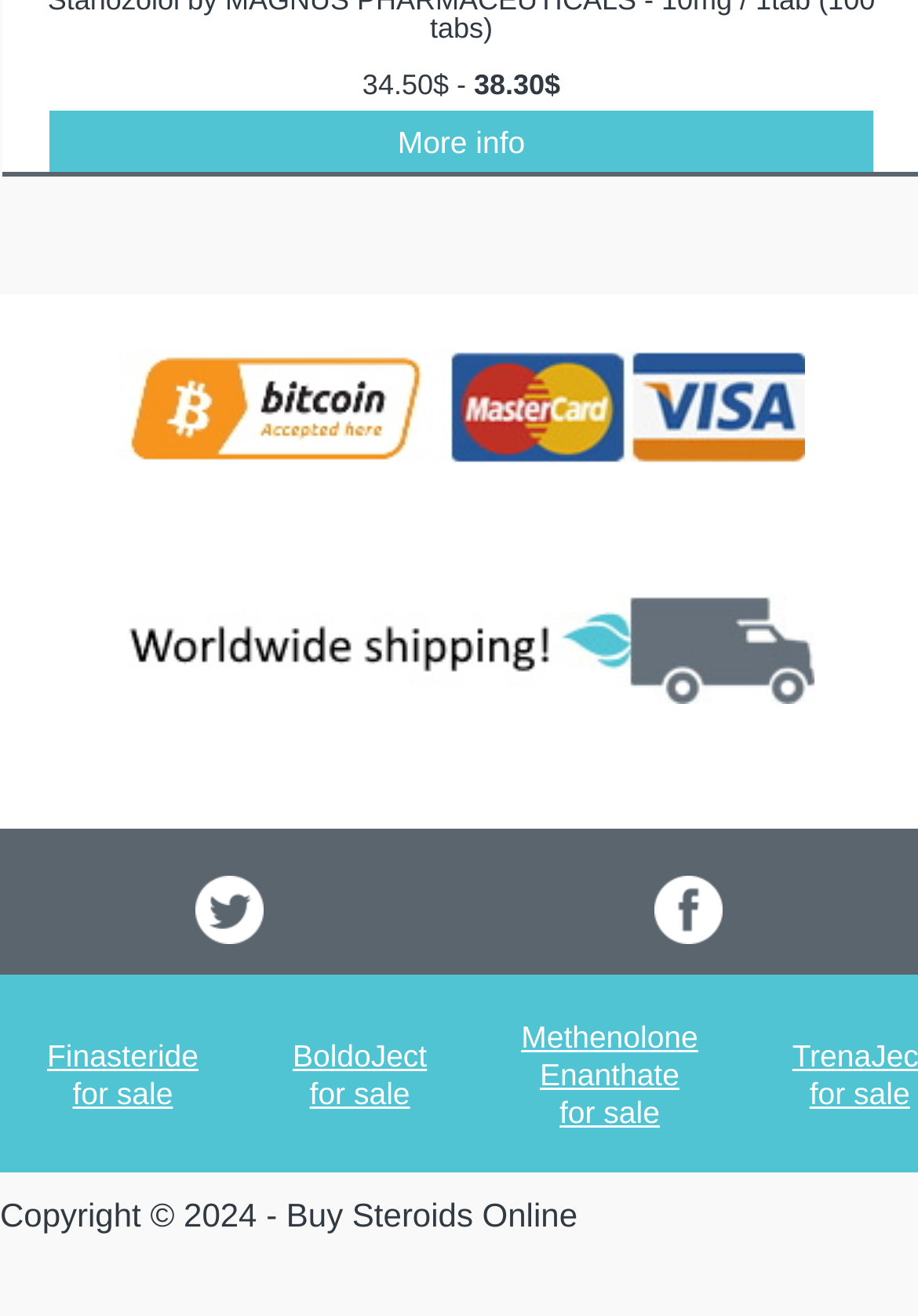How many images are displayed on the website?
Based on the screenshot, provide your answer in one word or phrase.

4